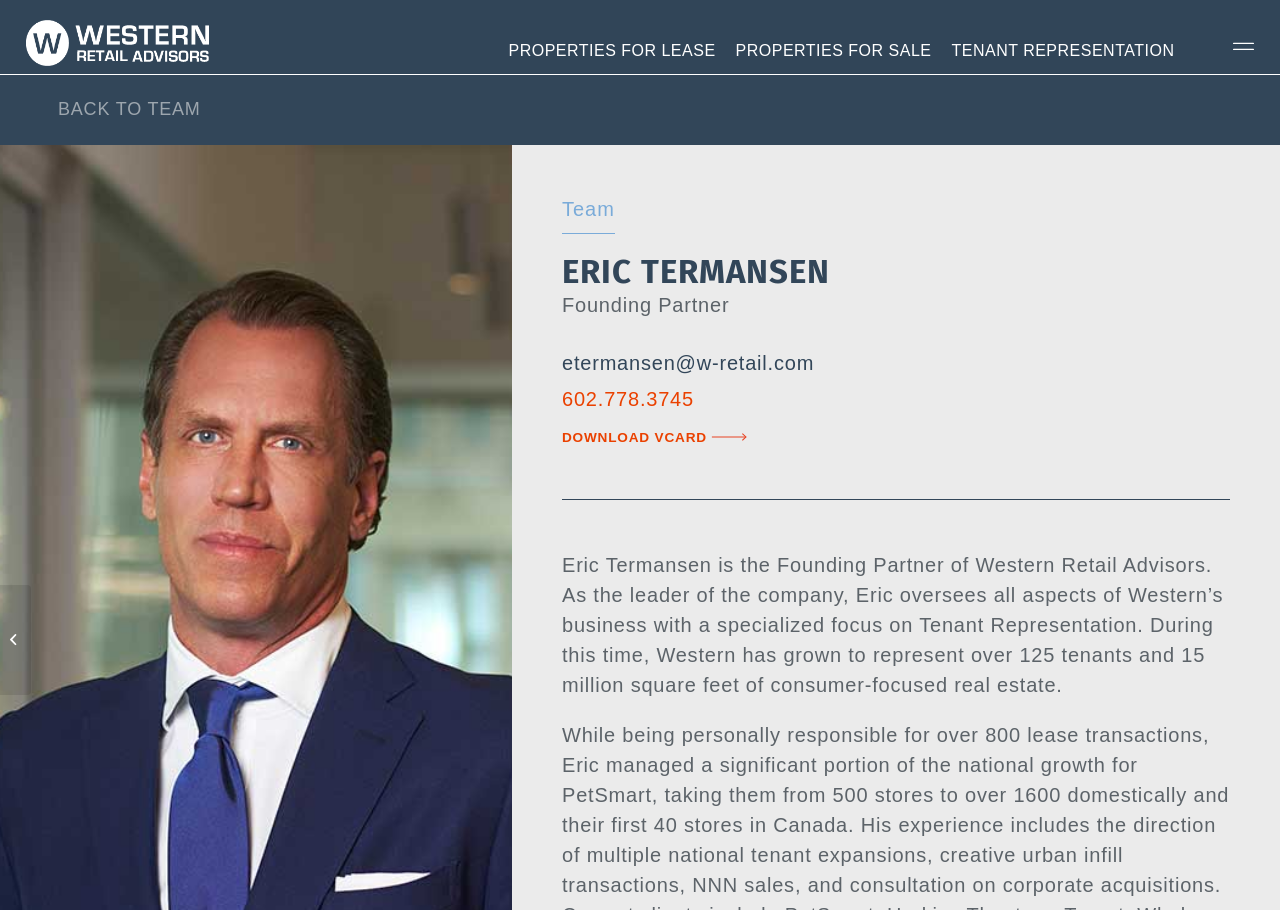From the element description Download vCard, predict the bounding box coordinates of the UI element. The coordinates must be specified in the format (top-left x, top-left y, bottom-right x, bottom-right y) and should be within the 0 to 1 range.

[0.439, 0.47, 0.552, 0.491]